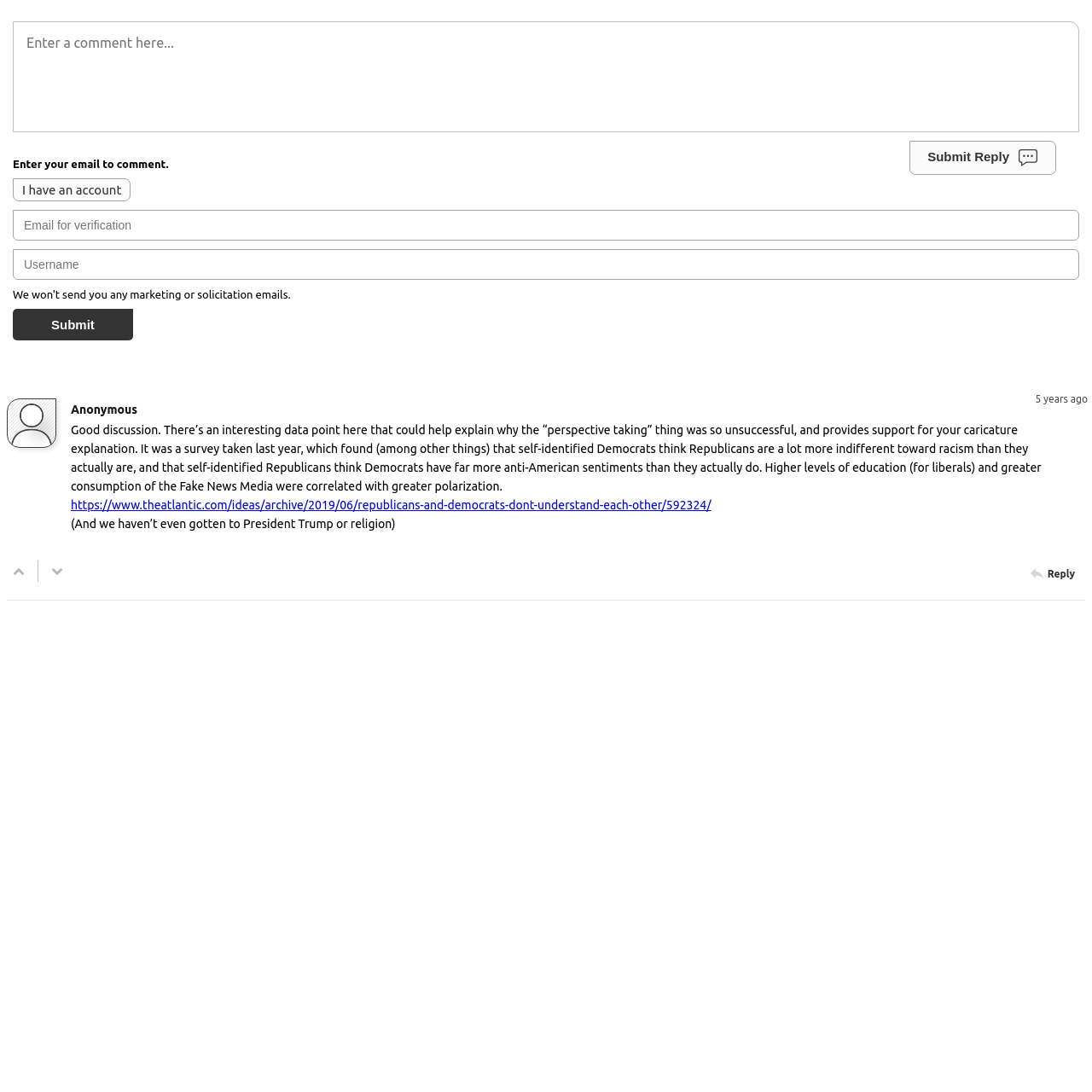Create a detailed narrative of the webpage’s visual and textual elements.

This webpage appears to be a podcast episode discussion page. At the top, there is a title "PODCAST: Episode 40 What New Research Tells Us About Persuasion". Below the title, there is a comment section where users can enter their comments and submit their replies. The comment section consists of a text box to enter a comment, a "Submit Reply" button, and a note that says "Enter your email to comment." 

To the right of the comment section, there is a login or registration area where users can enter their email and username to comment. There are two text boxes, one for email and one for username, and a "Submit" button.

Further down the page, there is a discussion thread with a user's comment. The user's avatar is displayed as an image, and their username "Anonymous" is shown next to it. The comment itself is a lengthy text discussing a survey and its findings related to political polarization. There is a link to an article from The Atlantic within the comment.

Below the comment, there are several links, including a "Reply" link at the bottom right corner of the page. There are also two empty links with no text, possibly indicating a formatting issue.